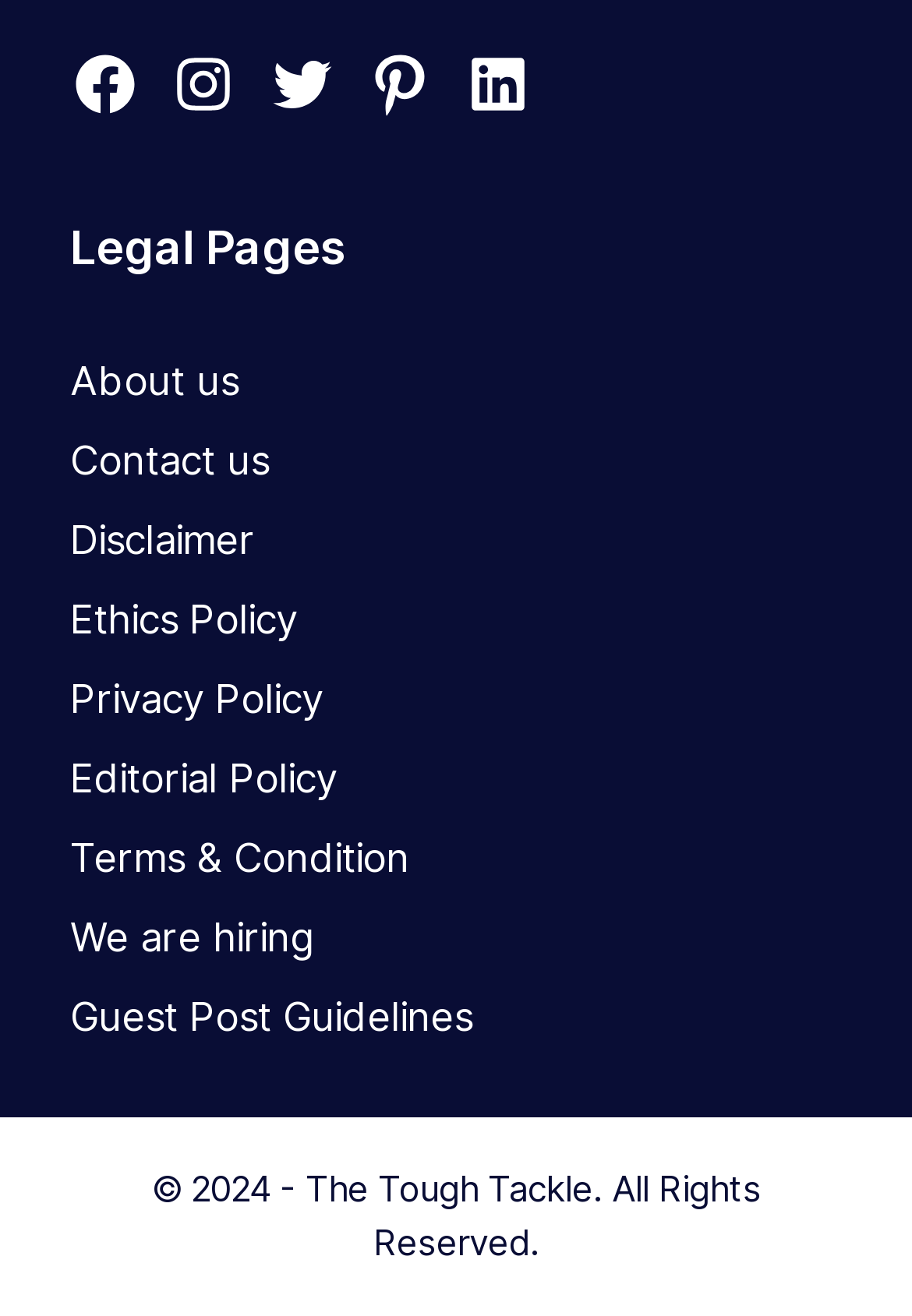What is the name of the website?
Answer the question with a thorough and detailed explanation.

The StaticText element with the text '© 2024 - The Tough Tackle. All Rights Reserved.' indicates that the name of the website is 'The Tough Tackle'.